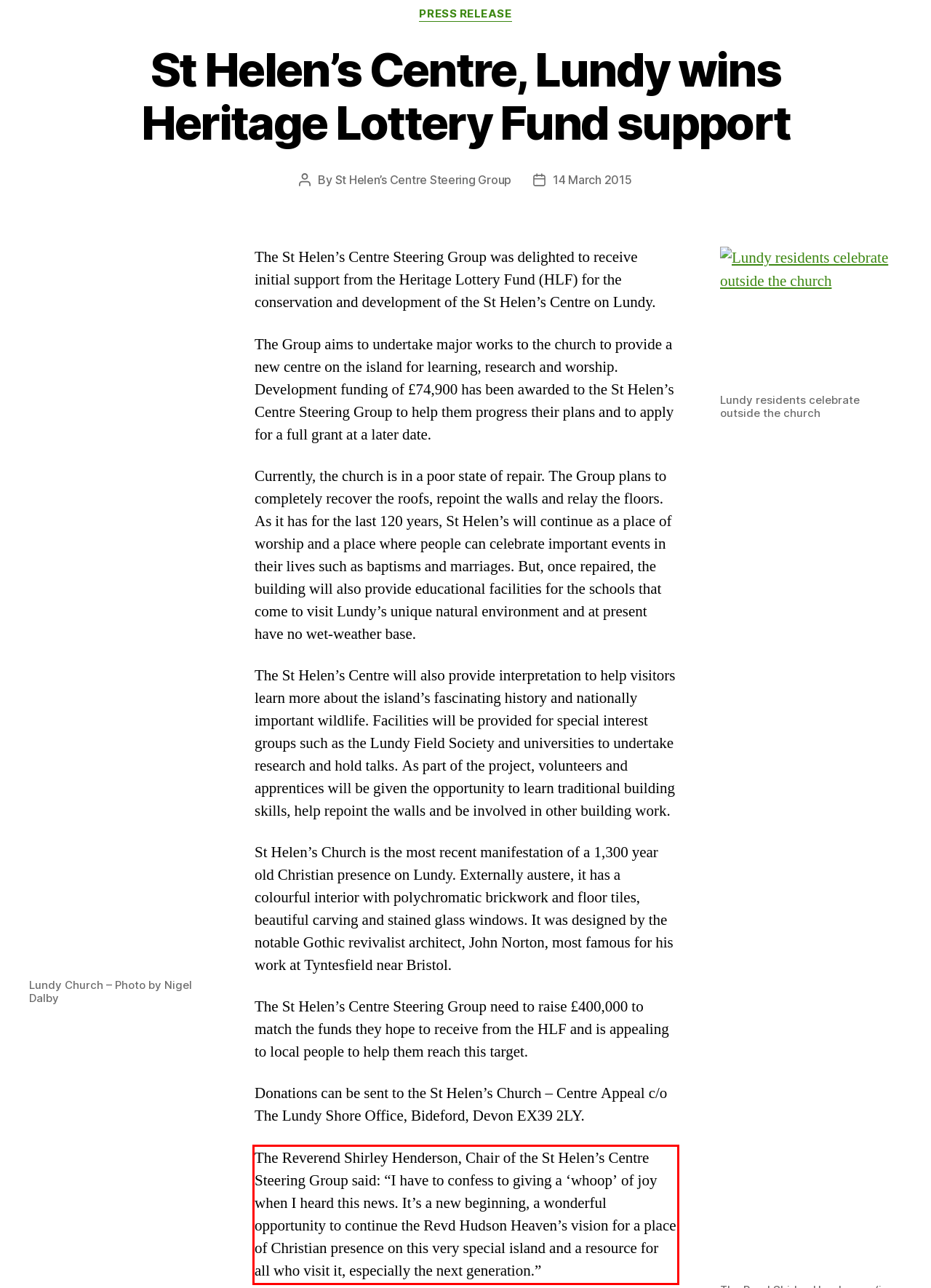Please use OCR to extract the text content from the red bounding box in the provided webpage screenshot.

The Reverend Shirley Henderson, Chair of the St Helen’s Centre Steering Group said: “I have to confess to giving a ‘whoop’ of joy when I heard this news. It’s a new beginning, a wonderful opportunity to continue the Revd Hudson Heaven’s vision for a place of Christian presence on this very special island and a resource for all who visit it, especially the next generation.”